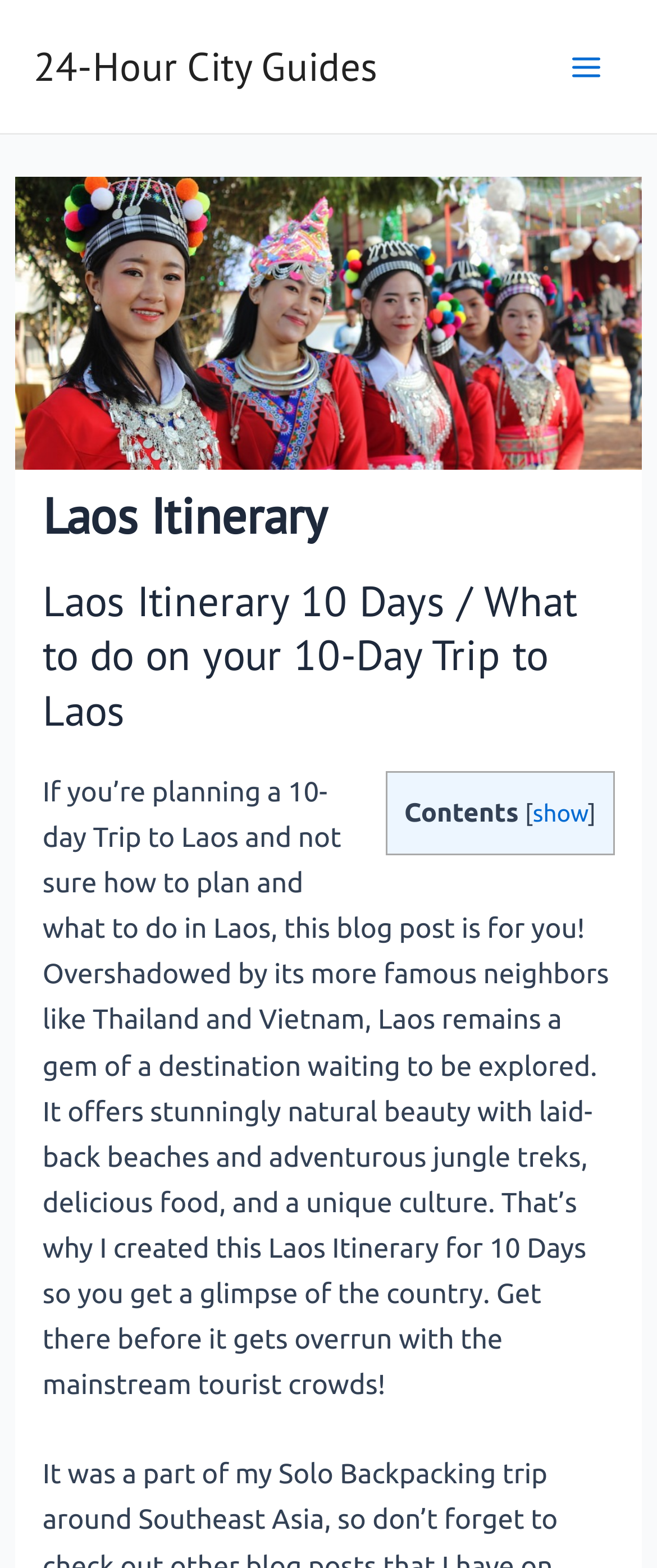Identify the bounding box of the UI element that matches this description: "24-Hour City Guides".

[0.051, 0.026, 0.574, 0.059]